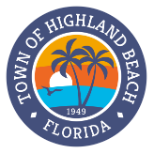Describe the image with as much detail as possible.

The image showcases the official seal of the Town of Highland Beach, Florida. The seal features a picturesque design that includes two palm trees silhouetted against a vibrant sunset, which transitions from orange to blue hues, symbolizing the beachside location. Below the trees, gentle waves can be seen, representing the ocean that borders the town. The year "1949" is prominently displayed, marking the year of incorporation or establishment of the town. Surrounding this central imagery is the text "TOWN OF HIGHLAND BEACH" at the top and "FLORIDA" at the bottom, both elegantly curved to complement the circular shape of the seal. This seal represents the town's identity and its coastal charm.